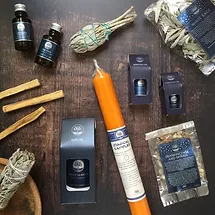What is the purpose of the sticks of natural substance?
Give a one-word or short phrase answer based on the image.

sage smudging